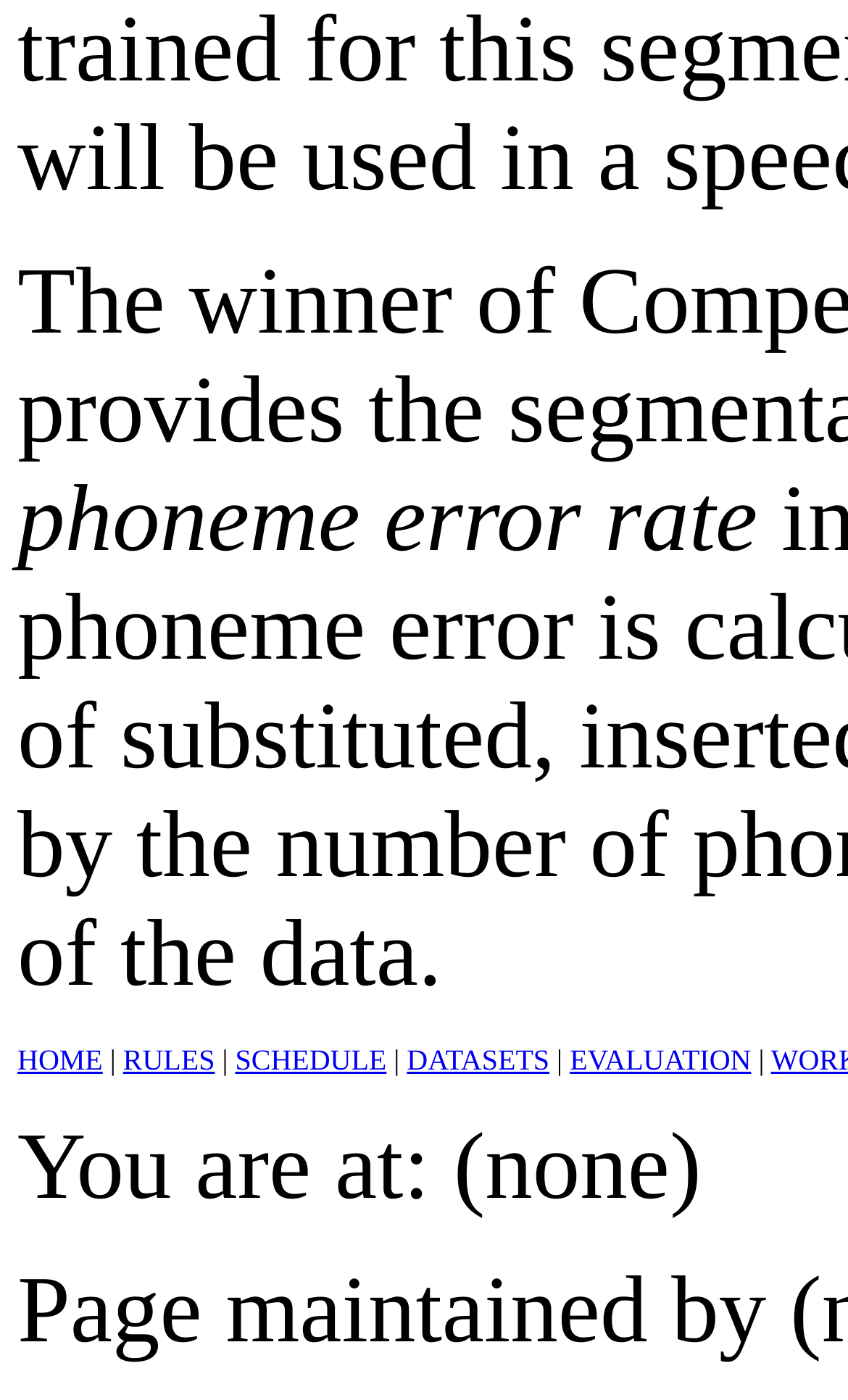Please respond to the question using a single word or phrase:
What is the current page location?

none